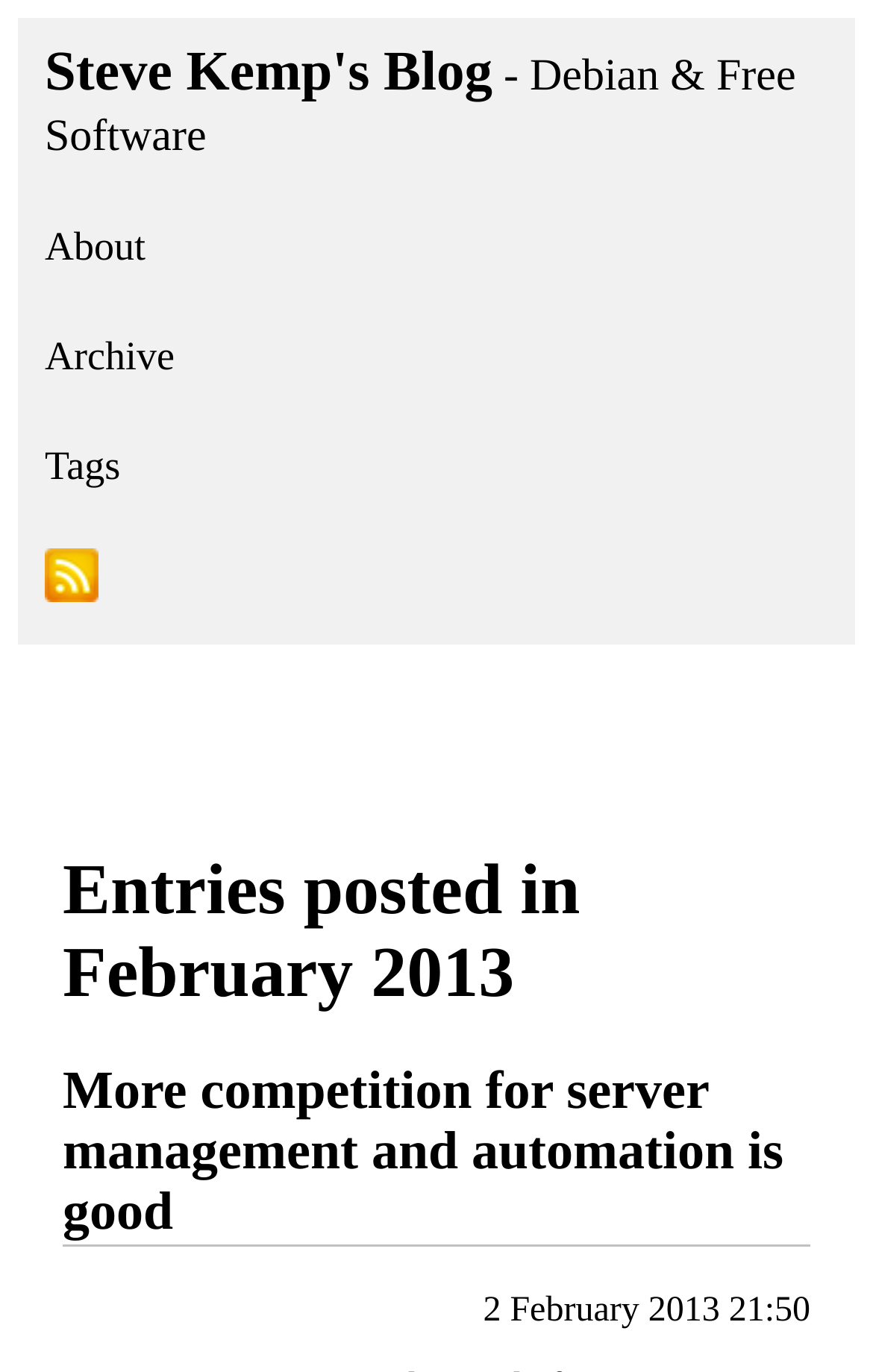Answer the question using only one word or a concise phrase: What is the purpose of the image?

RSS Feed